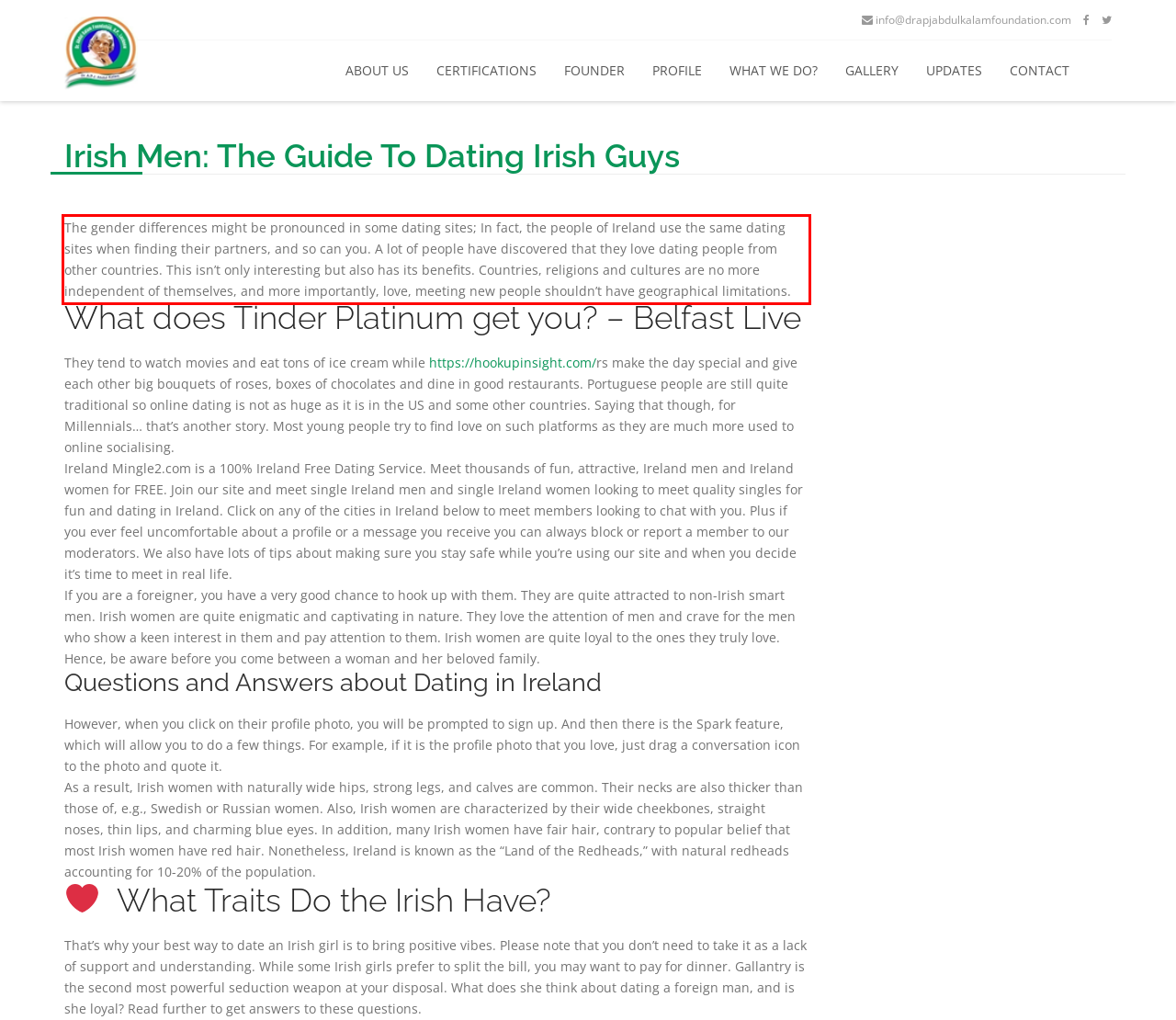In the screenshot of the webpage, find the red bounding box and perform OCR to obtain the text content restricted within this red bounding box.

The gender differences might be pronounced in some dating sites; In fact, the people of Ireland use the same dating sites when finding their partners, and so can you. A lot of people have discovered that they love dating people from other countries. This isn’t only interesting but also has its benefits. Countries, religions and cultures are no more independent of themselves, and more importantly, love, meeting new people shouldn’t have geographical limitations.